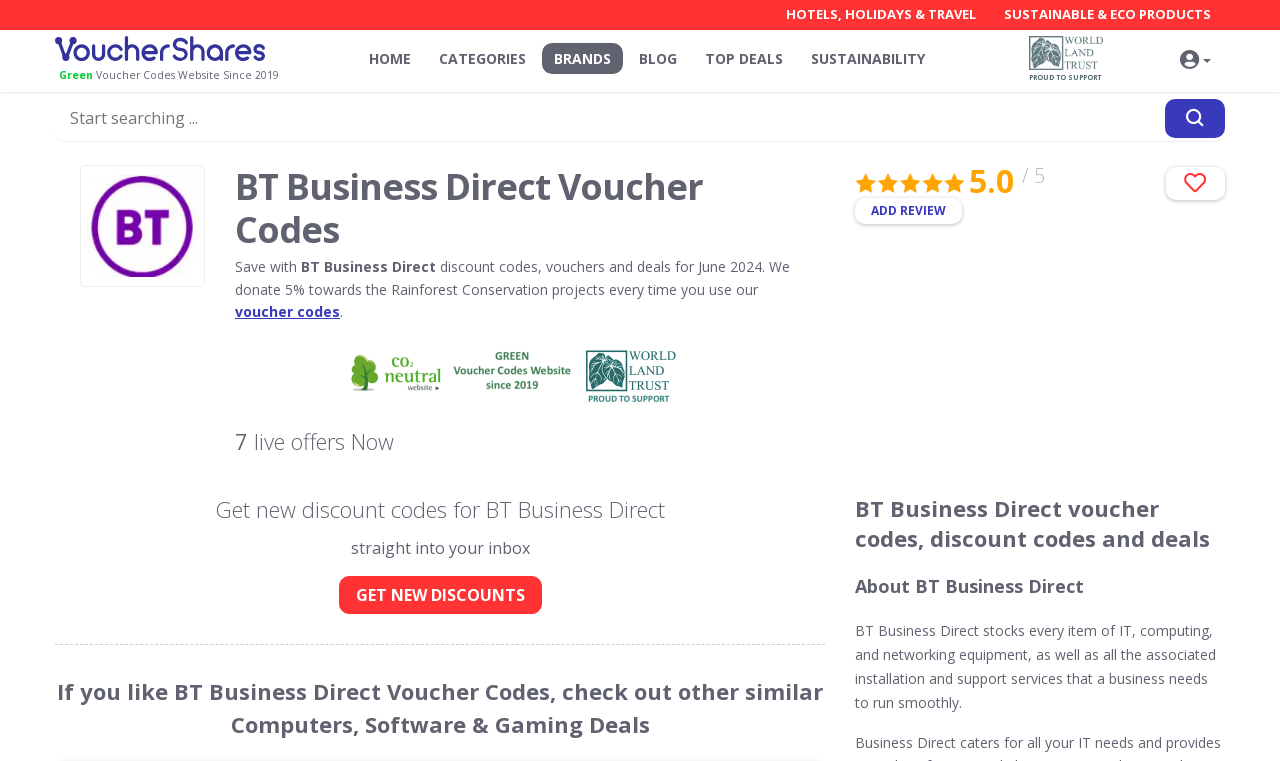Can you find the bounding box coordinates for the UI element given this description: "Hotels, Holidays & Travel"? Provide the coordinates as four float numbers between 0 and 1: [left, top, right, bottom].

[0.605, 0.0, 0.772, 0.039]